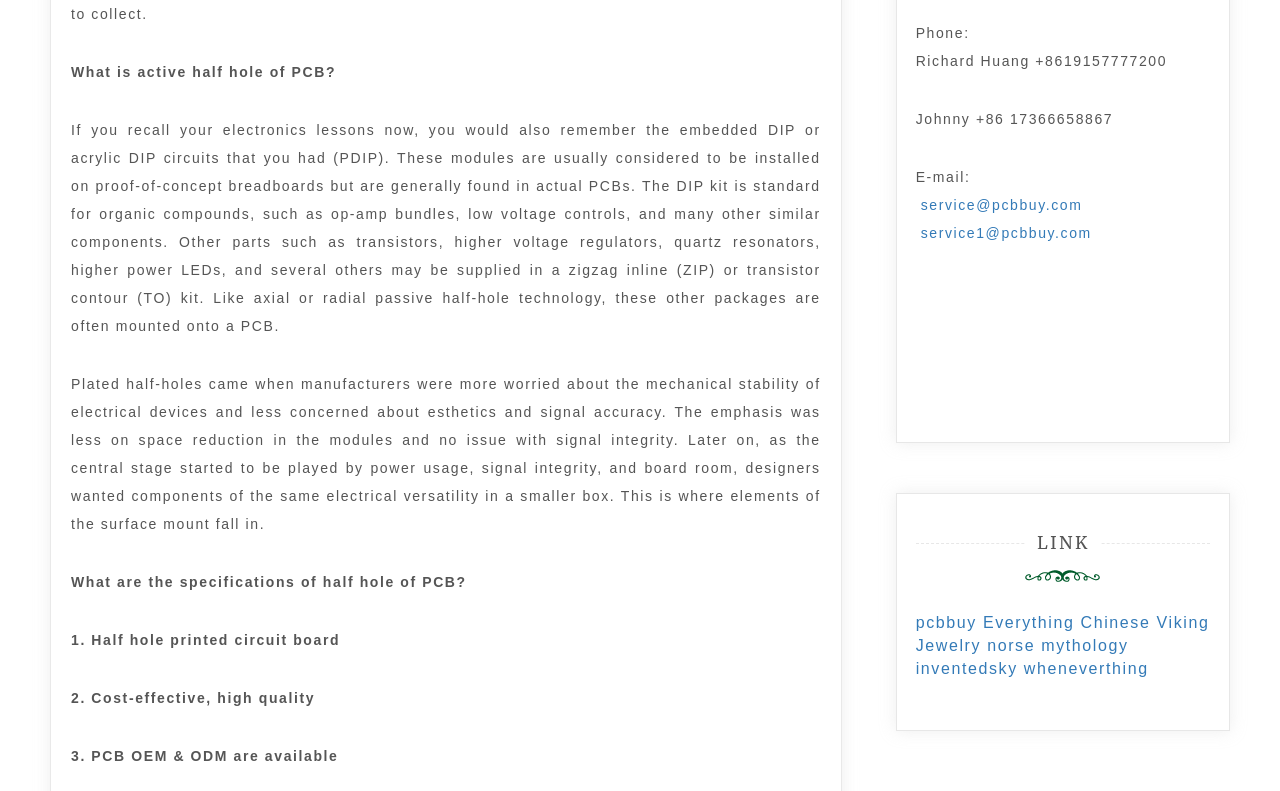What is the email address for service inquiries?
Kindly offer a detailed explanation using the data available in the image.

The webpage lists two email addresses for service inquiries: service@pcbbuy.com and service1@pcbbuy.com, which can be used to contact the service team.